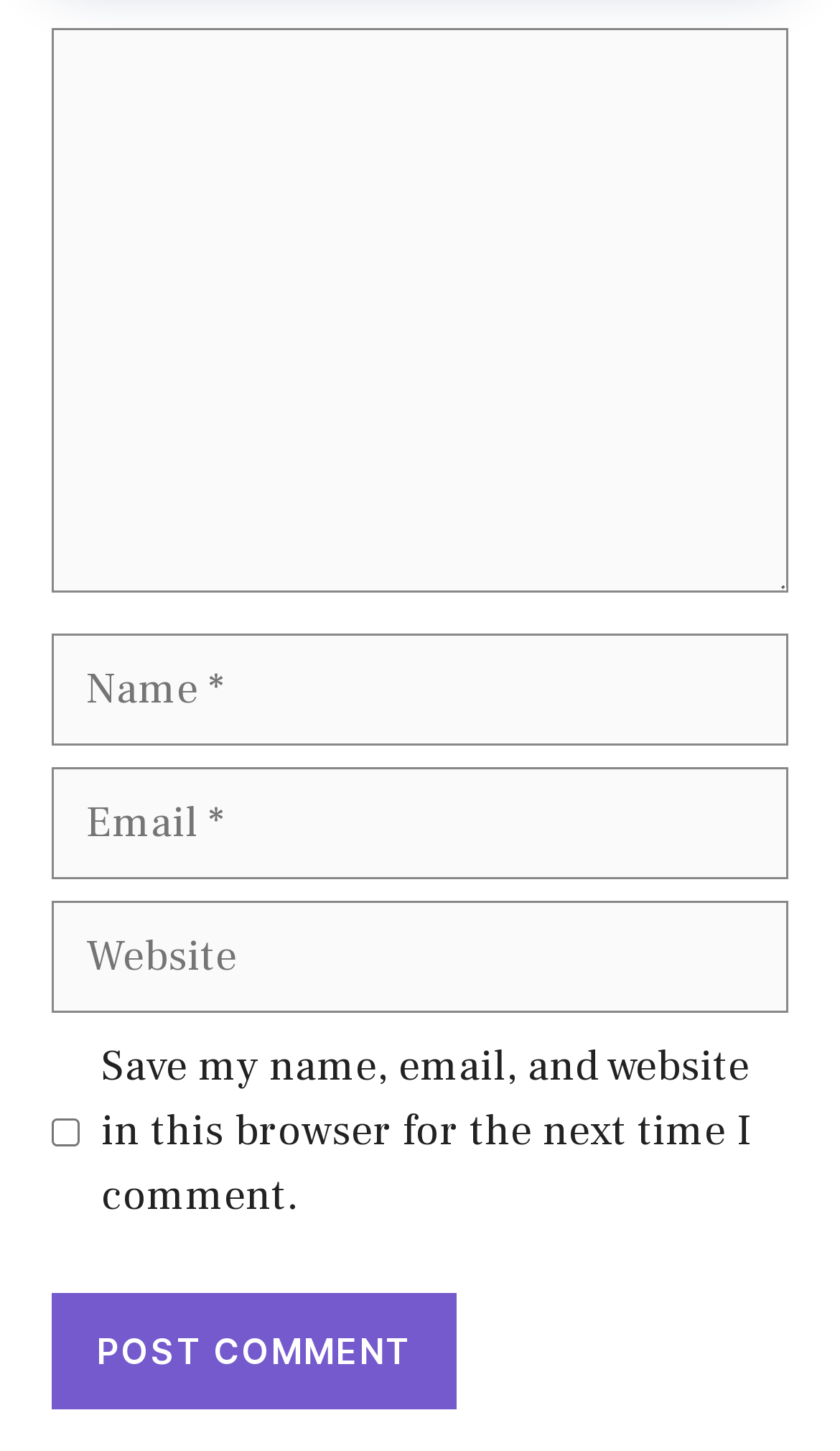Identify the bounding box of the UI element that matches this description: "parent_node: Comment name="url" placeholder="Website"".

[0.062, 0.621, 0.938, 0.698]